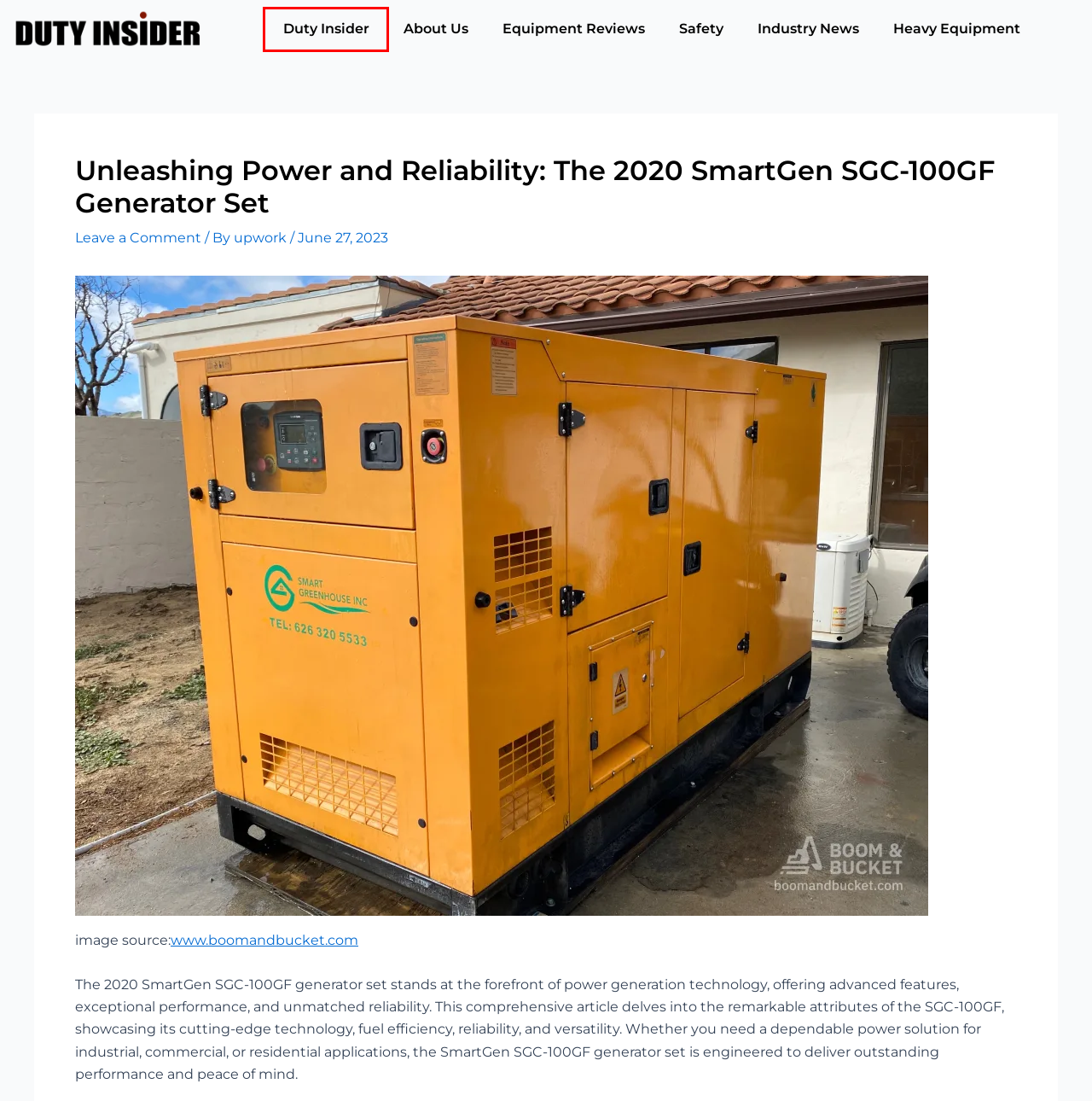You have a screenshot of a webpage with a red bounding box around a UI element. Determine which webpage description best matches the new webpage that results from clicking the element in the bounding box. Here are the candidates:
A. Home
B. Heavy Equipment
C. Industry News
D. About Us
E. Used 2020 SmartGen SGC-100GF Generator #A6224539 for sale
F. Equipment Reviews
G. Safety
H. upwork

A